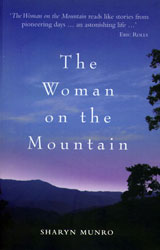Generate a descriptive account of all visible items and actions in the image.

The image showcases the cover of "The Woman on the Mountain" by Sharyn Munro. The design features a serene landscape at twilight, with a gradient of deep blue and purple hues in the sky, suggesting the transition from day to night. Silhouetted trees frame the cover, creating a sense of wilderness and solitude. The title, prominently displayed at the center, invites readers to explore the personal journey and reflections of the author living in a remote mountain wildlife refuge. This book promises candid insights into her experiences and the lifestyle choices that have led her to embrace such a unique existence.